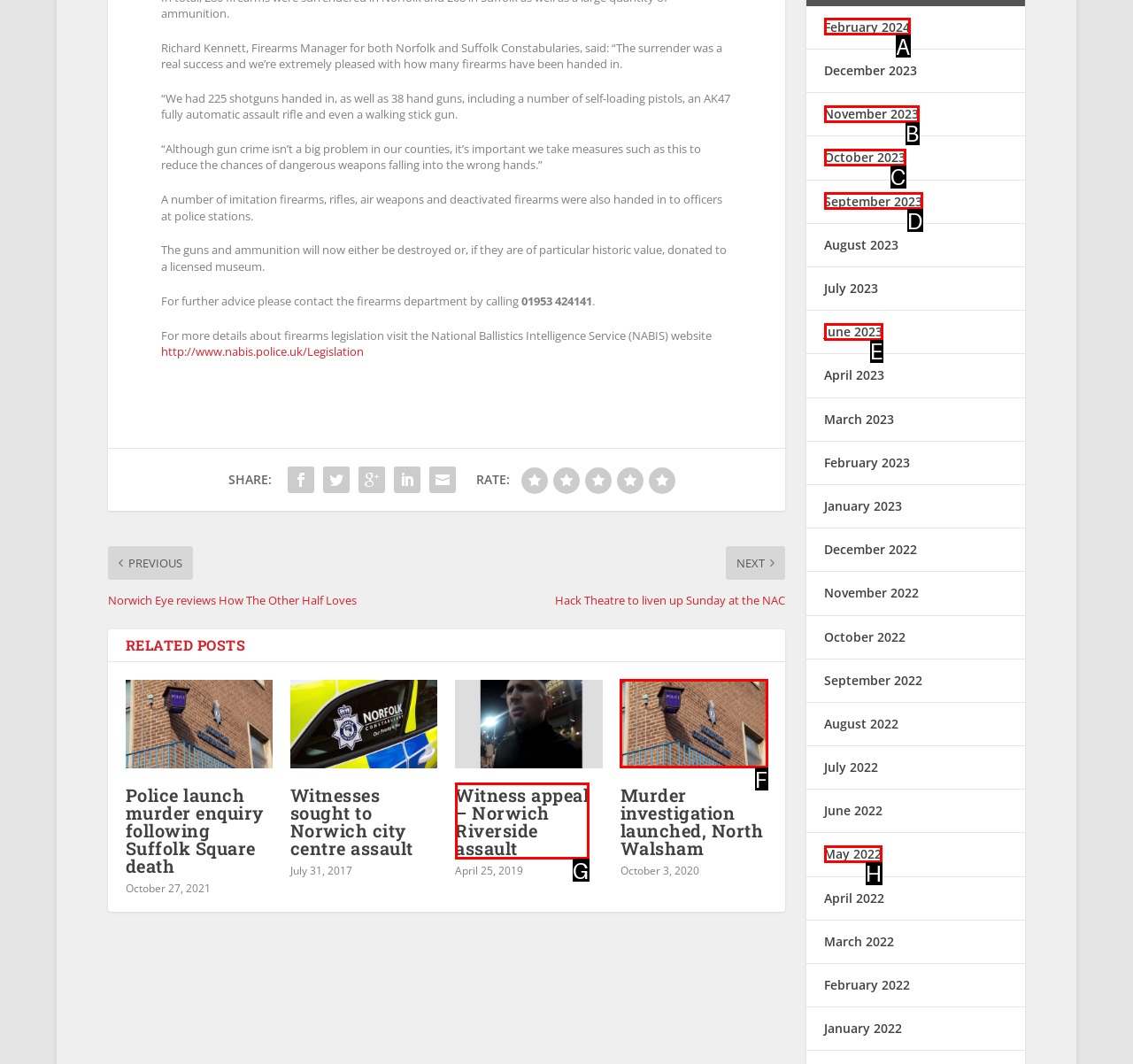Refer to the description: September 2023 and choose the option that best fits. Provide the letter of that option directly from the options.

D